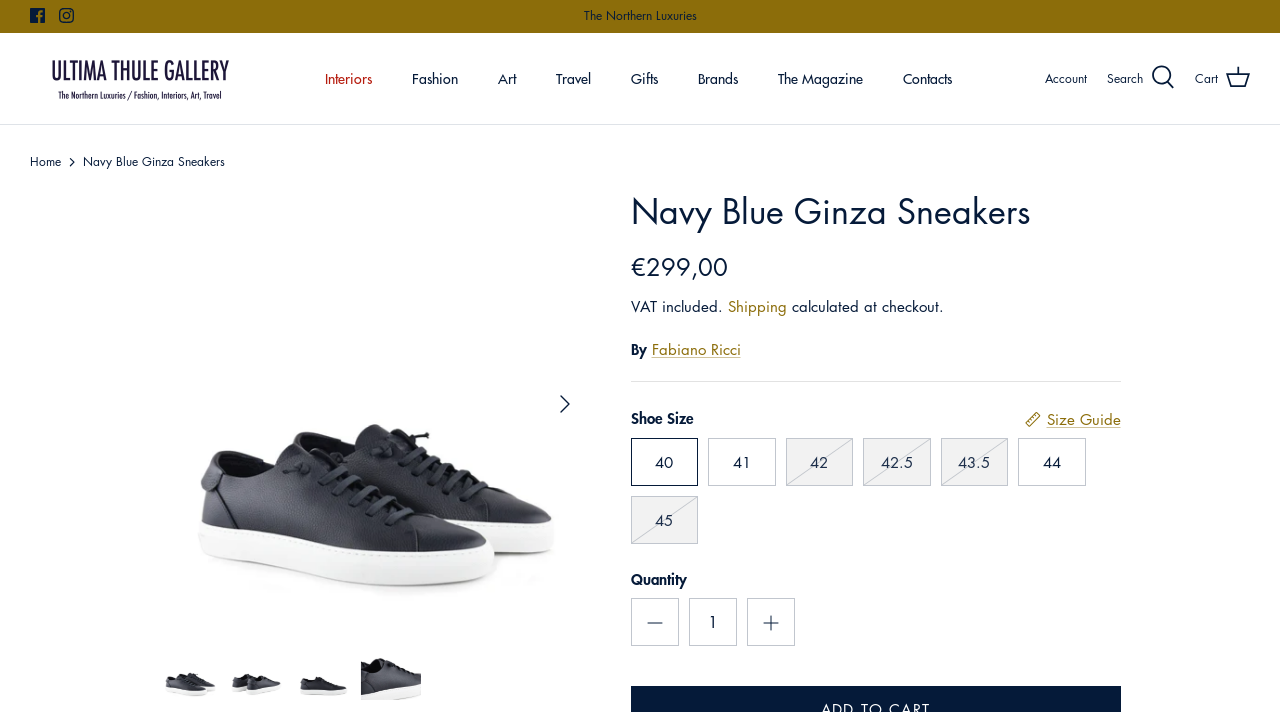What is the current quantity of the shoe?
Answer the question with a detailed and thorough explanation.

I found the answer by looking at the textbox 'Quantity' which has a default value of 1, indicating the current quantity of the shoe.